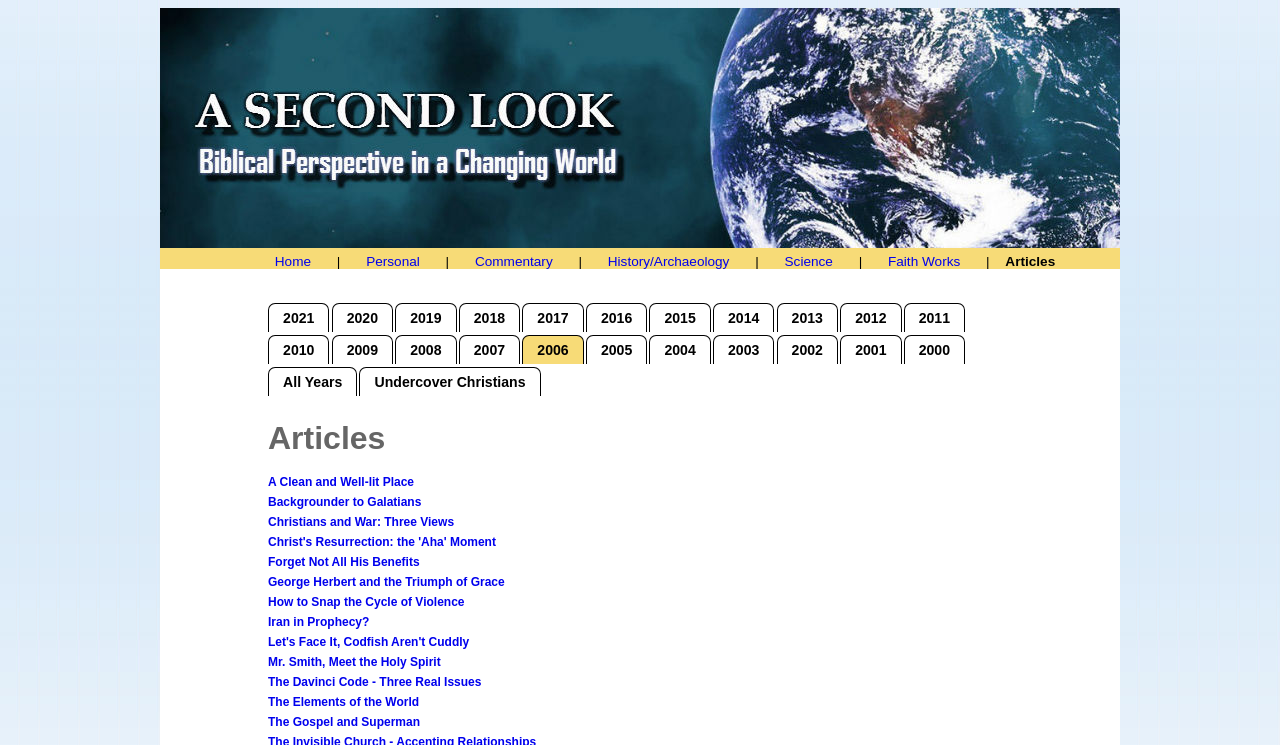What is the navigation menu item to the right of 'Home'? Examine the screenshot and reply using just one word or a brief phrase.

Personal